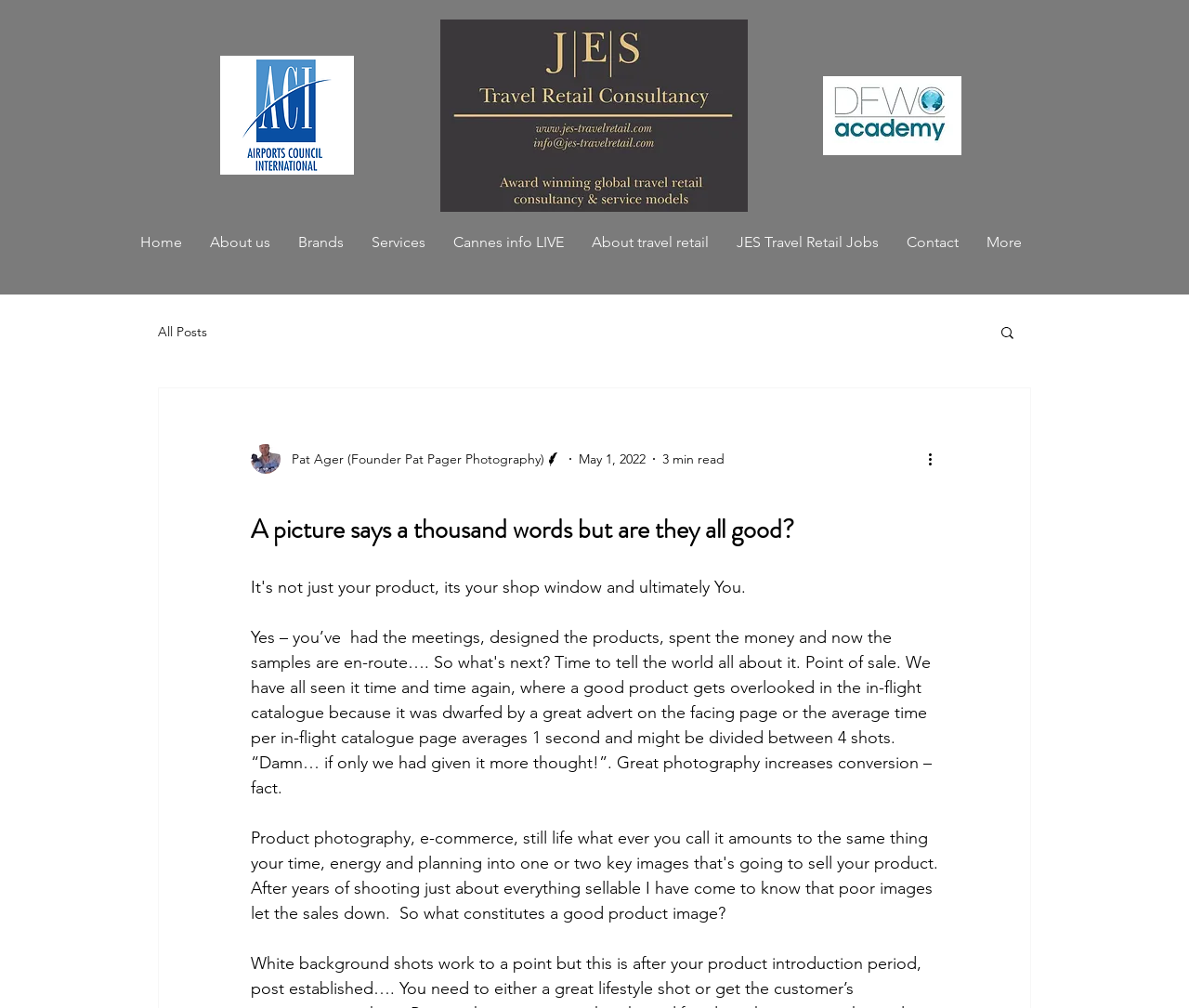Identify the main heading from the webpage and provide its text content.

A picture says a thousand words but are they all good?